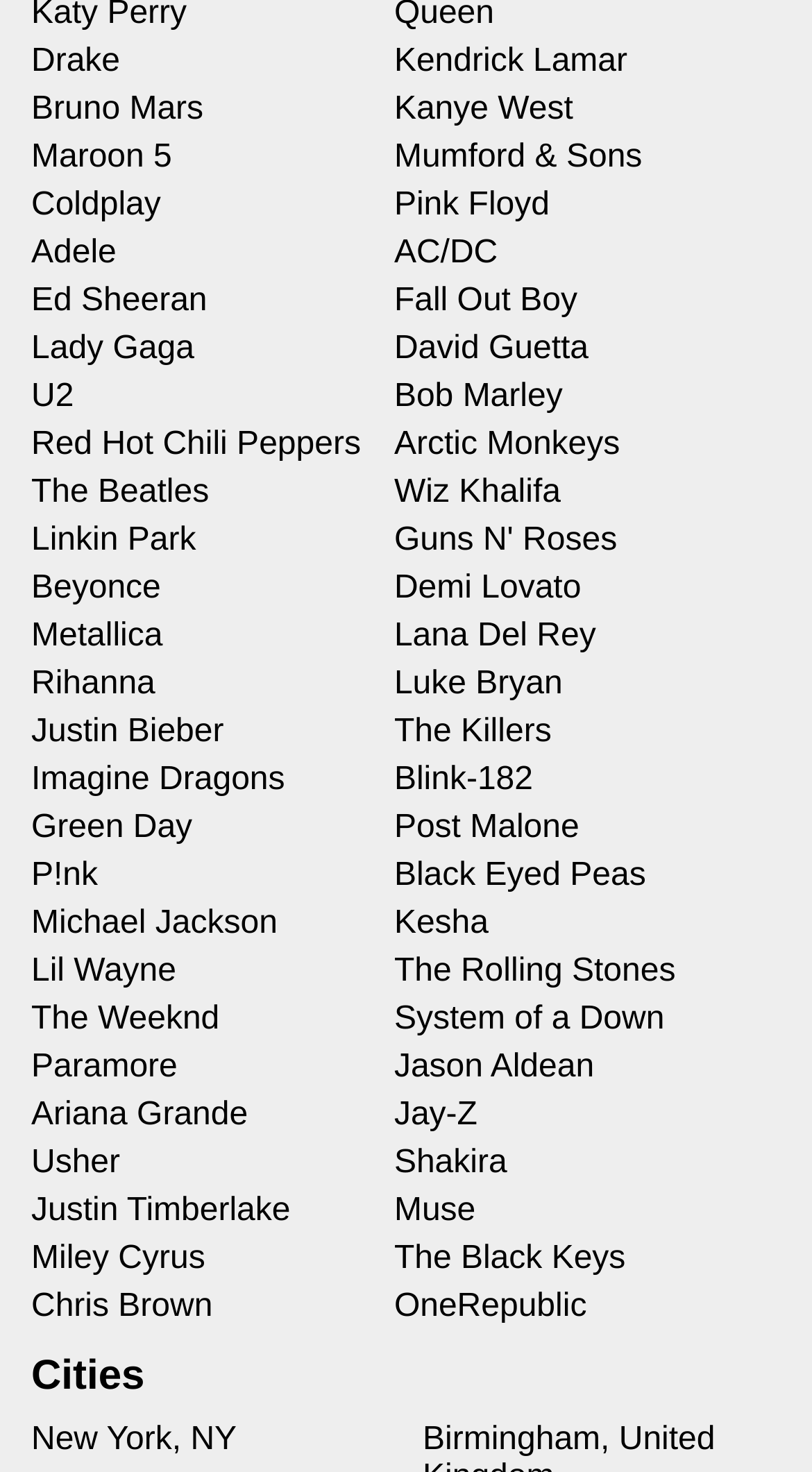Identify the bounding box coordinates for the element you need to click to achieve the following task: "Check out Kendrick Lamar". The coordinates must be four float values ranging from 0 to 1, formatted as [left, top, right, bottom].

[0.485, 0.03, 0.773, 0.056]